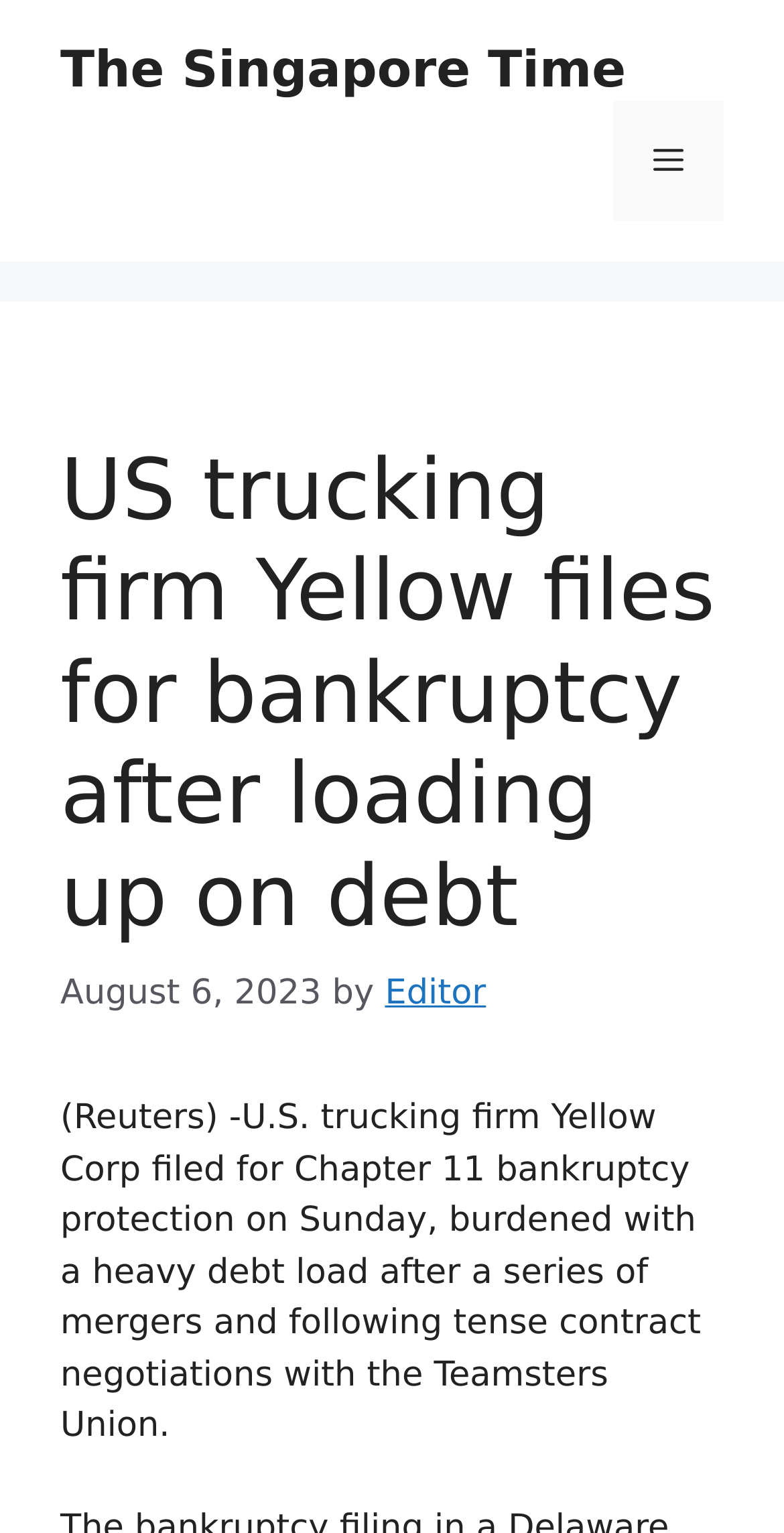Please provide a brief answer to the following inquiry using a single word or phrase:
Who is the author of the article?

Editor